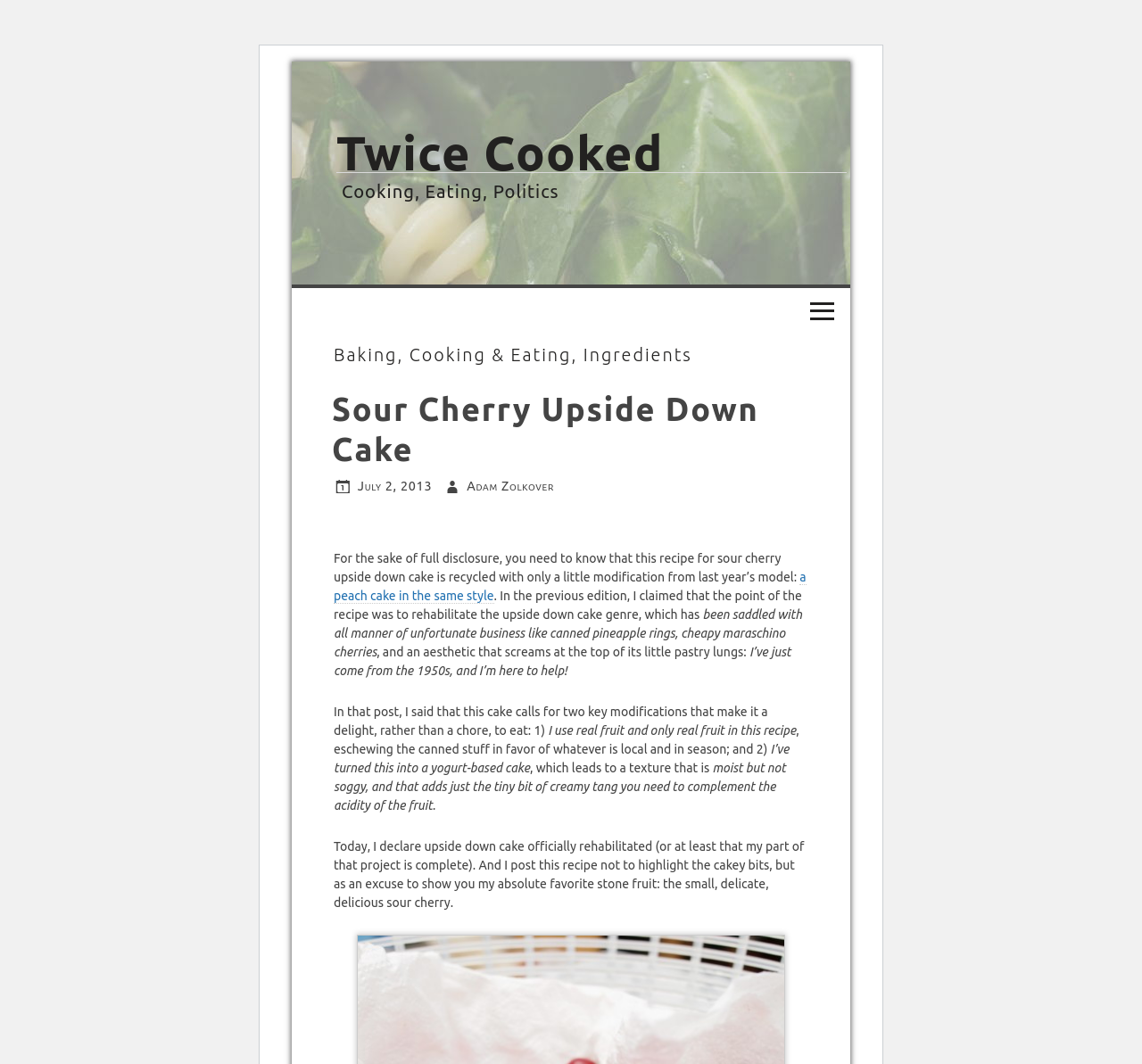Find the bounding box of the UI element described as follows: "July 2, 2013July 2, 2013".

[0.313, 0.45, 0.378, 0.464]